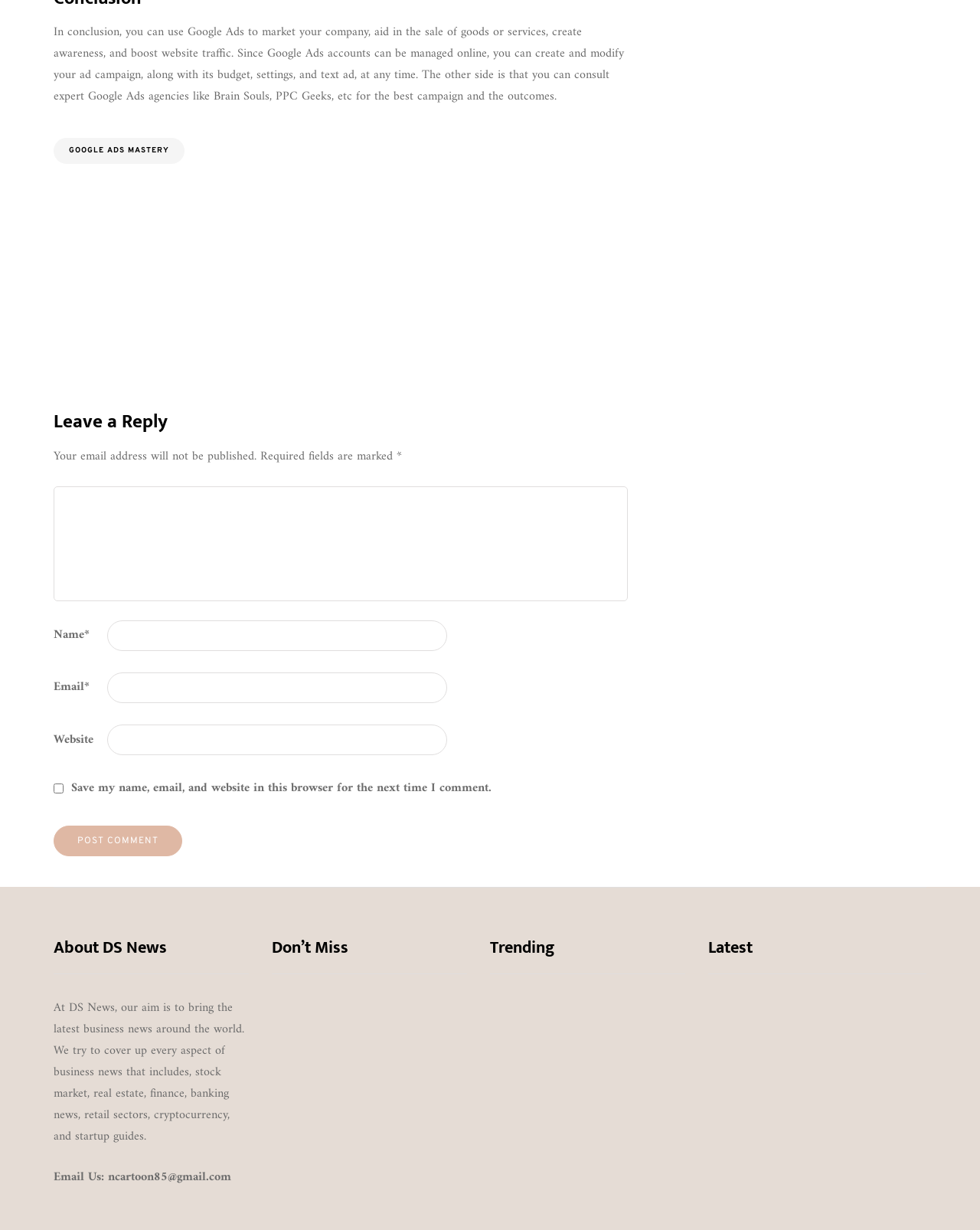Please specify the bounding box coordinates of the element that should be clicked to execute the given instruction: 'Click on the 'GOOGLE ADS MASTERY' link'. Ensure the coordinates are four float numbers between 0 and 1, expressed as [left, top, right, bottom].

[0.055, 0.112, 0.188, 0.133]